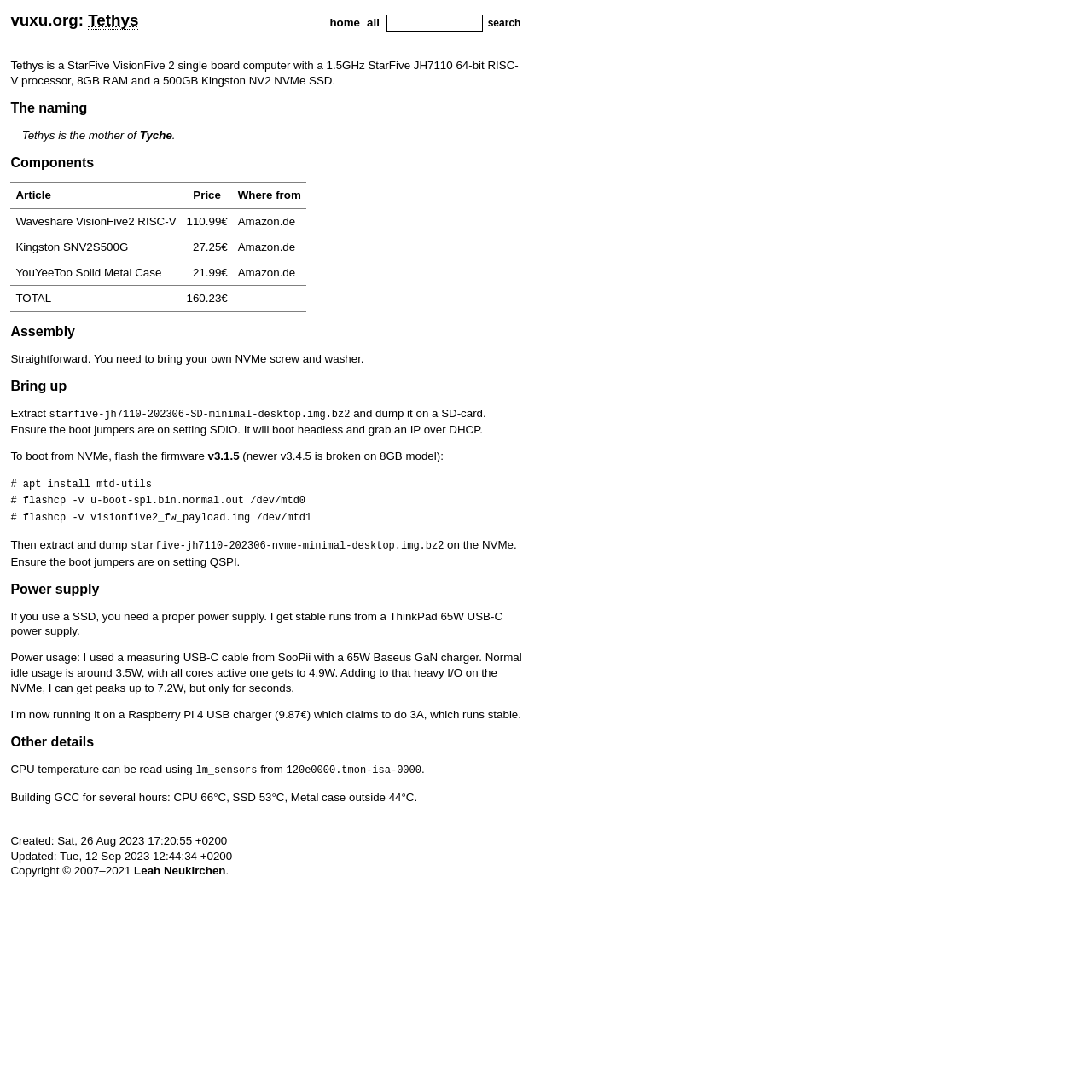What is the total cost of the components?
Using the image, elaborate on the answer with as much detail as possible.

The answer can be found in the table under the 'Components' heading, where the total cost of the components is listed as 160.23€.